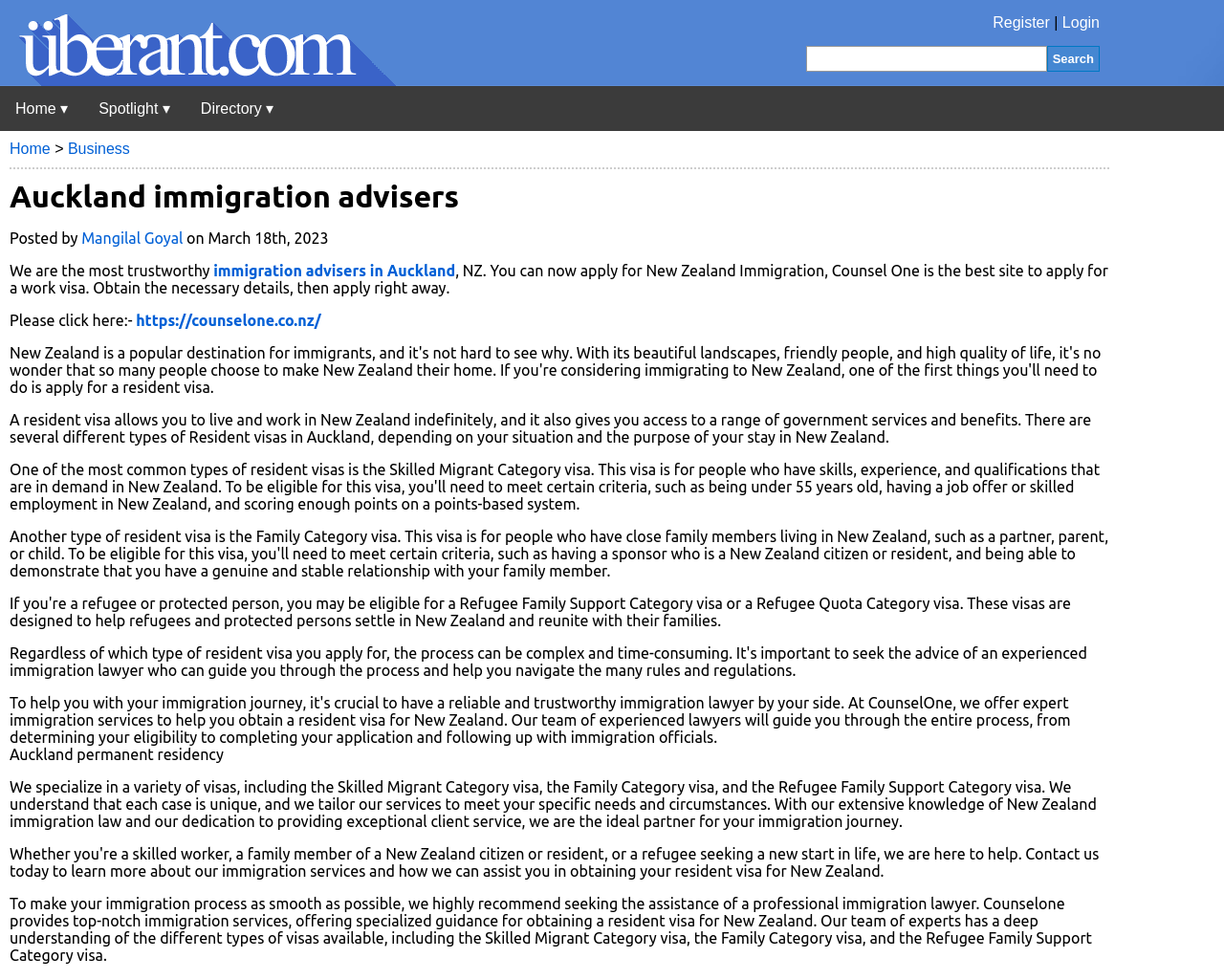Could you highlight the region that needs to be clicked to execute the instruction: "Register"?

[0.811, 0.015, 0.858, 0.031]